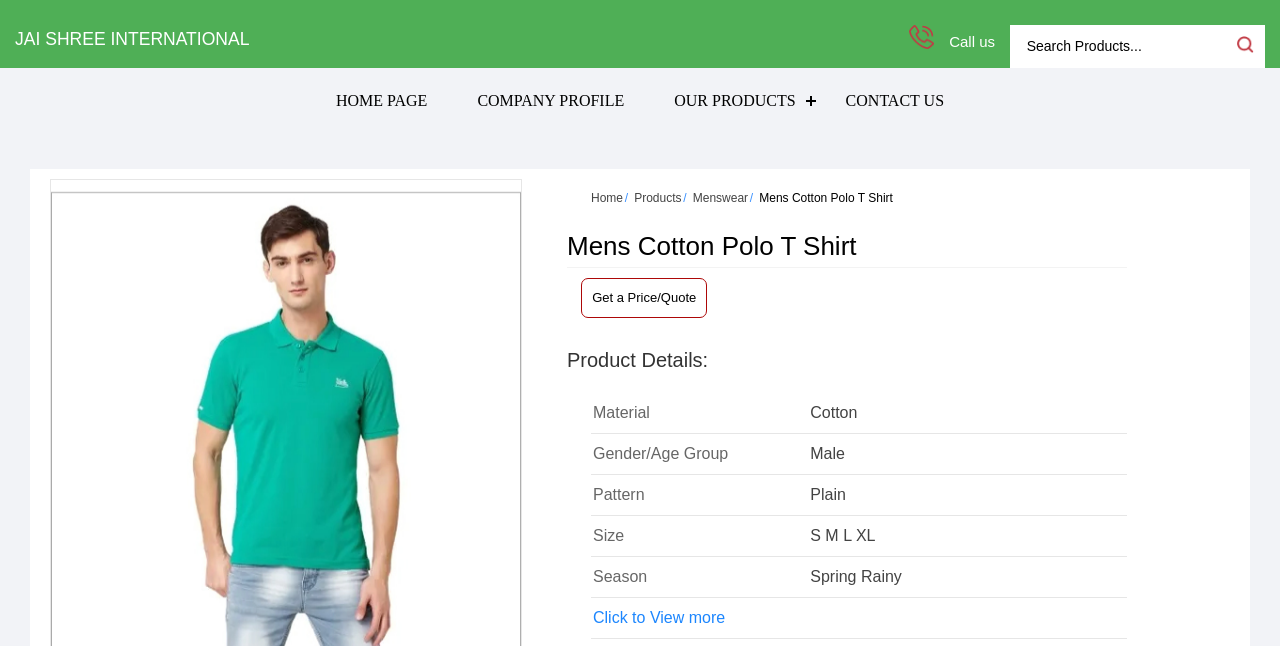Find the UI element described as: "Contact Us" and predict its bounding box coordinates. Ensure the coordinates are four float numbers between 0 and 1, [left, top, right, bottom].

[0.641, 0.105, 0.757, 0.207]